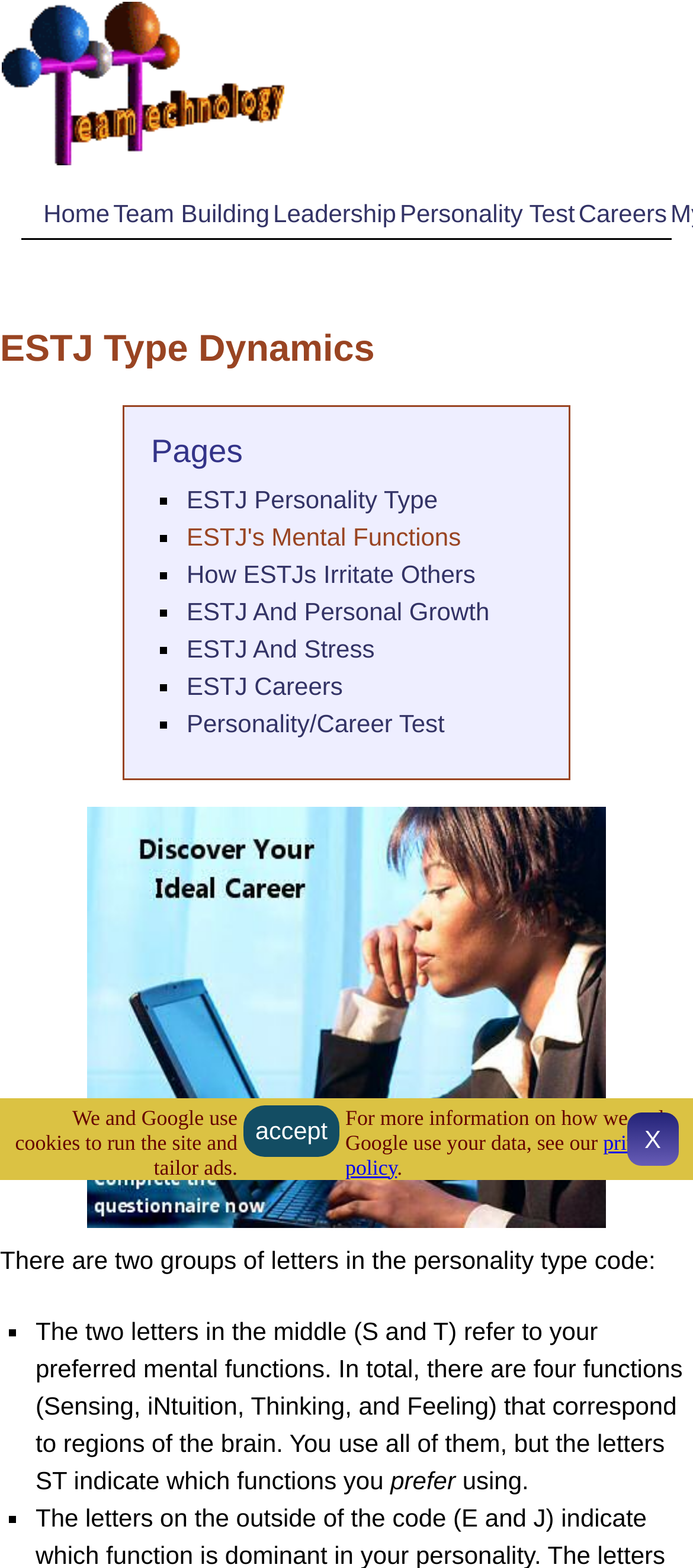Please find and report the bounding box coordinates of the element to click in order to perform the following action: "View 'ESTJ Personality Type' page". The coordinates should be expressed as four float numbers between 0 and 1, in the format [left, top, right, bottom].

[0.269, 0.31, 0.632, 0.328]